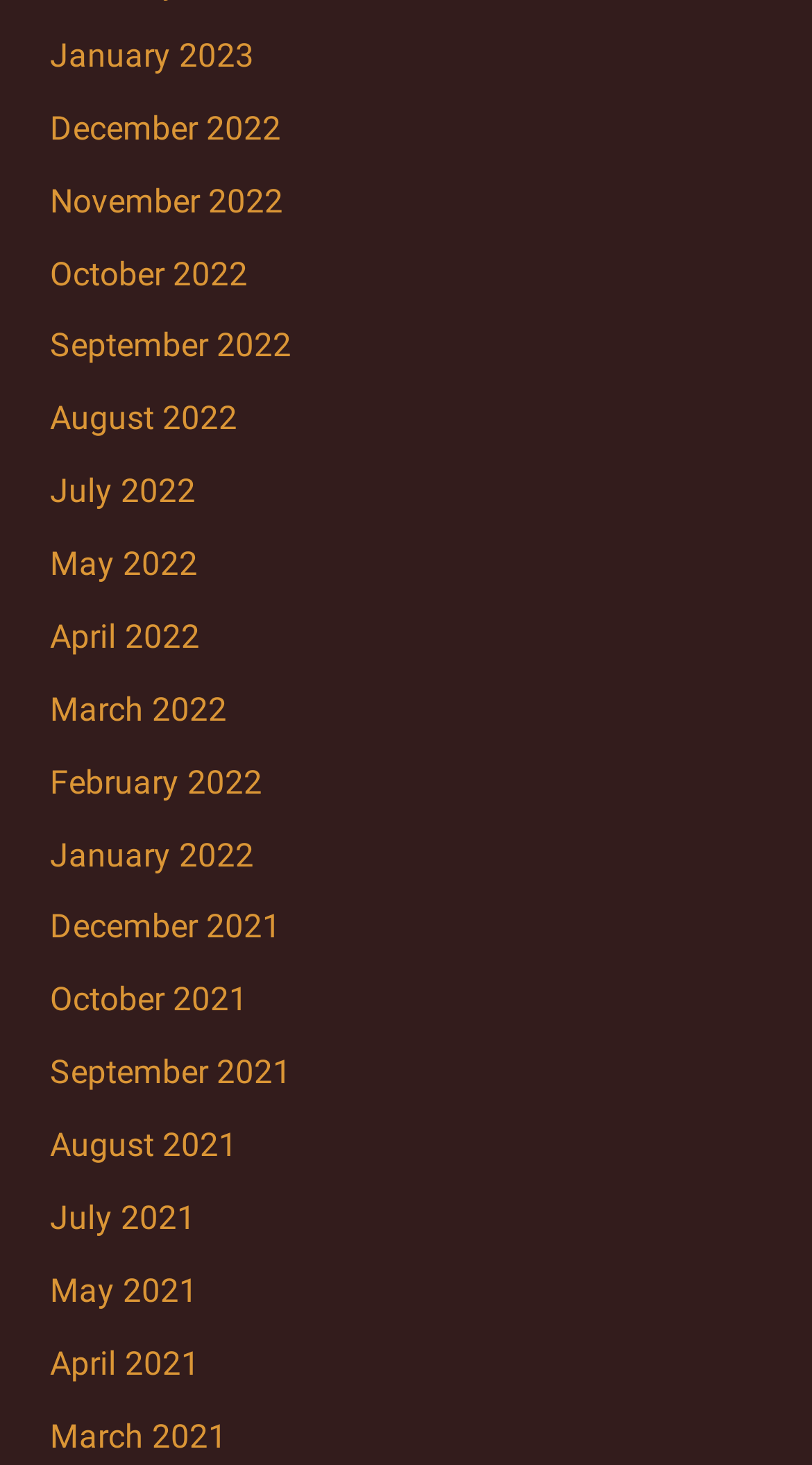Please identify the bounding box coordinates for the region that you need to click to follow this instruction: "view January 2023".

[0.061, 0.026, 0.312, 0.051]